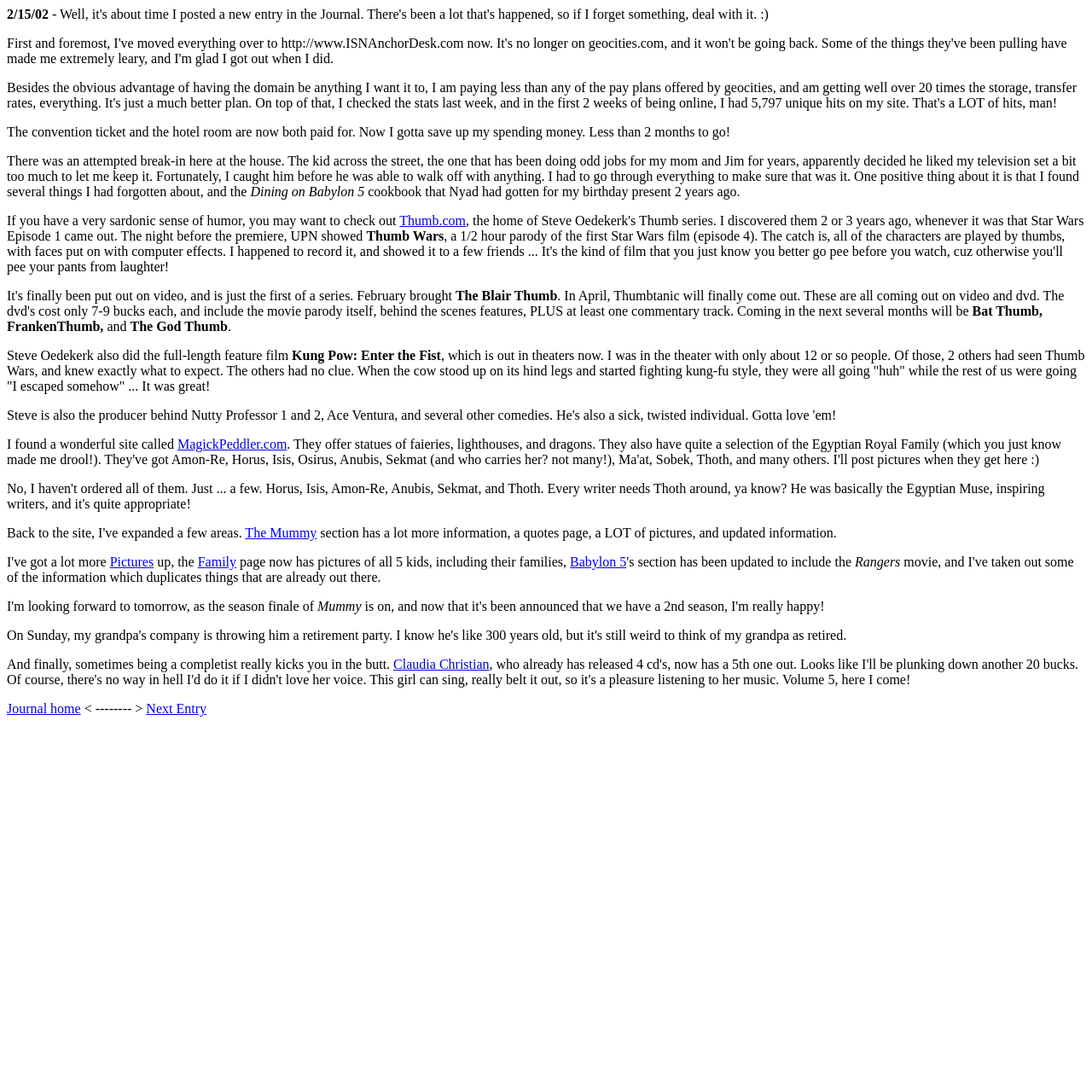Provide the bounding box coordinates of the HTML element described as: "Family". The bounding box coordinates should be four float numbers between 0 and 1, i.e., [left, top, right, bottom].

[0.181, 0.508, 0.216, 0.521]